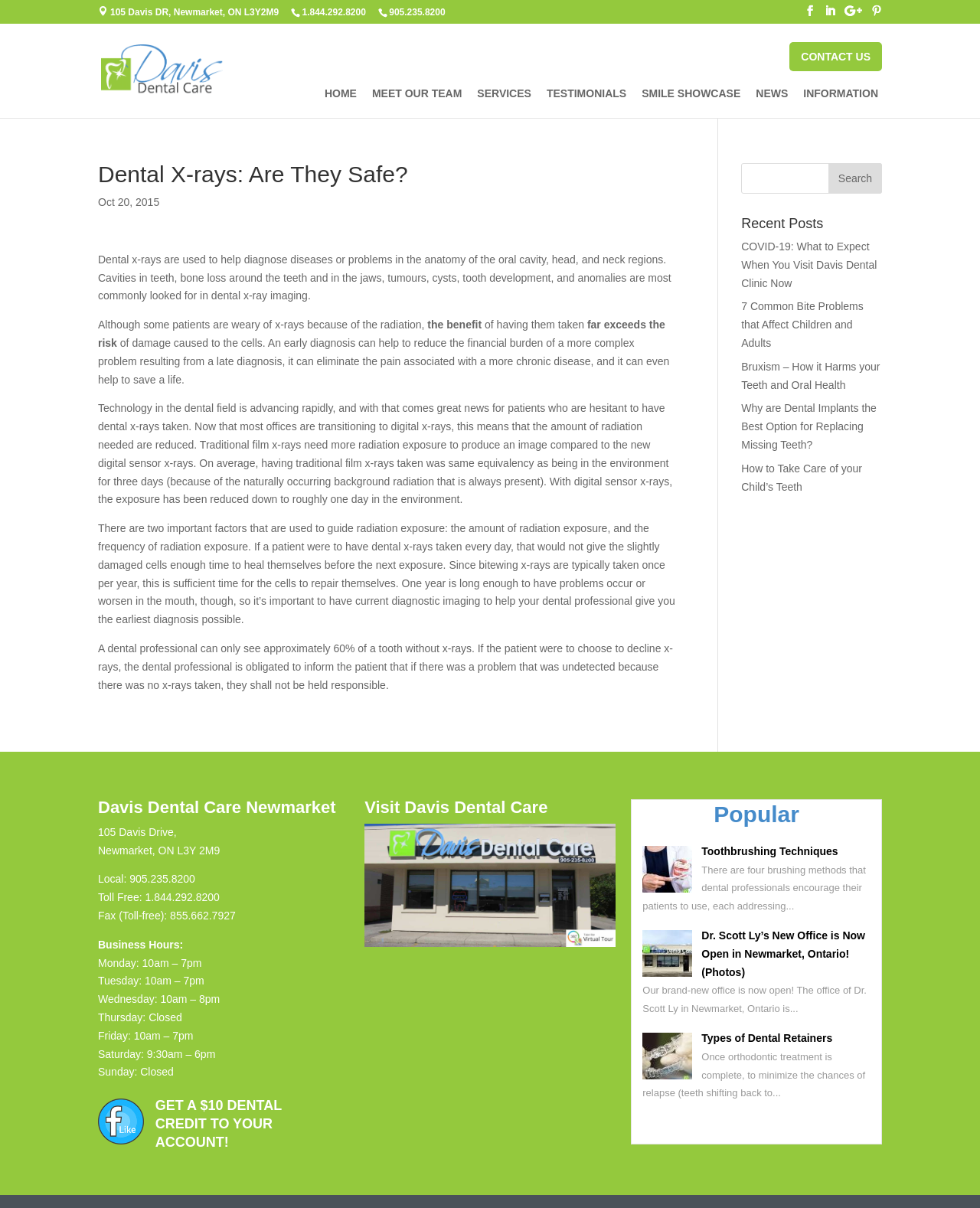Give a one-word or short phrase answer to this question: 
What is the benefit of digital sensor x-rays?

Reduced radiation exposure